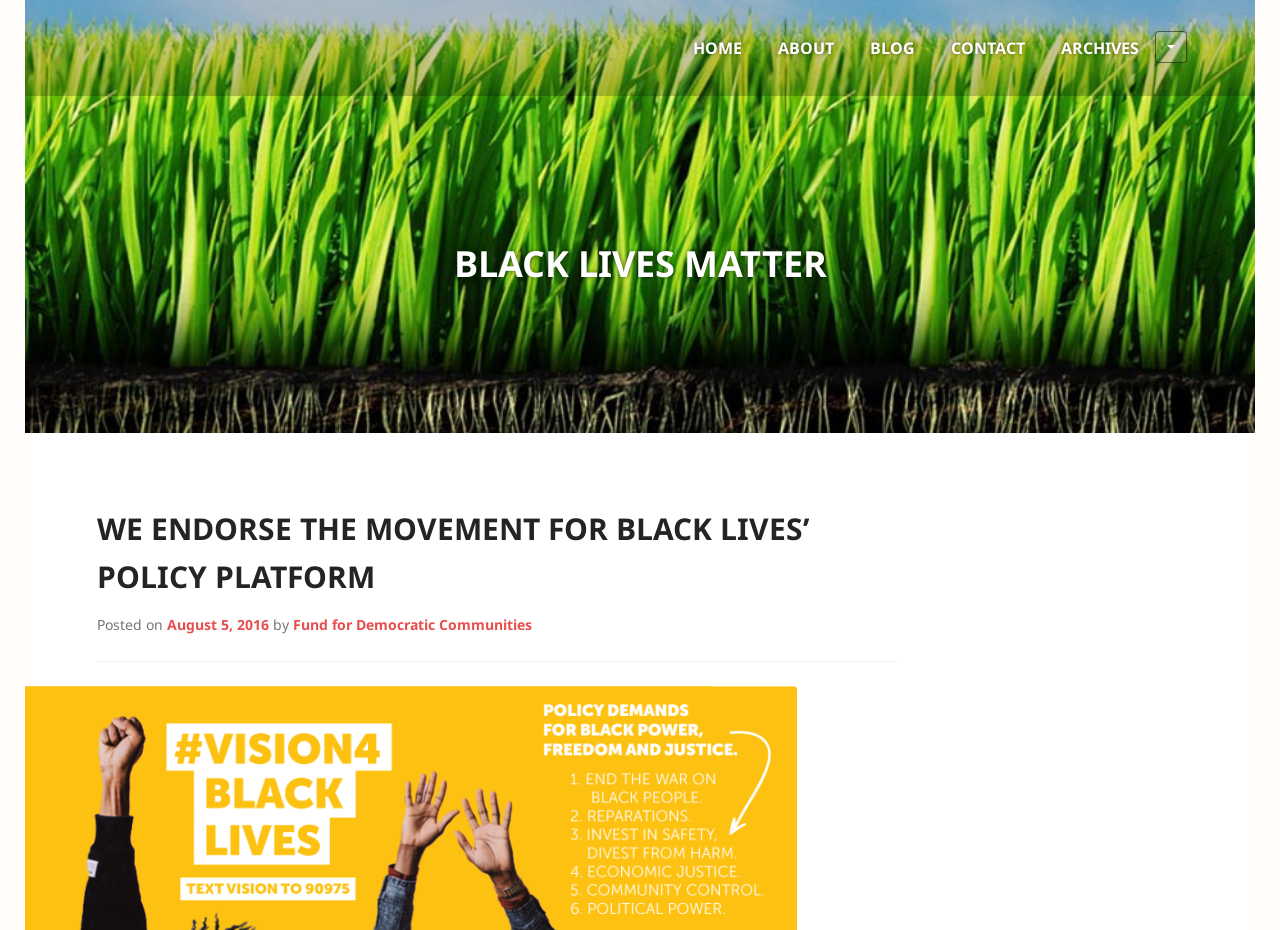Locate the bounding box coordinates of the clickable region to complete the following instruction: "contact the organization."

[0.743, 0.026, 0.801, 0.077]